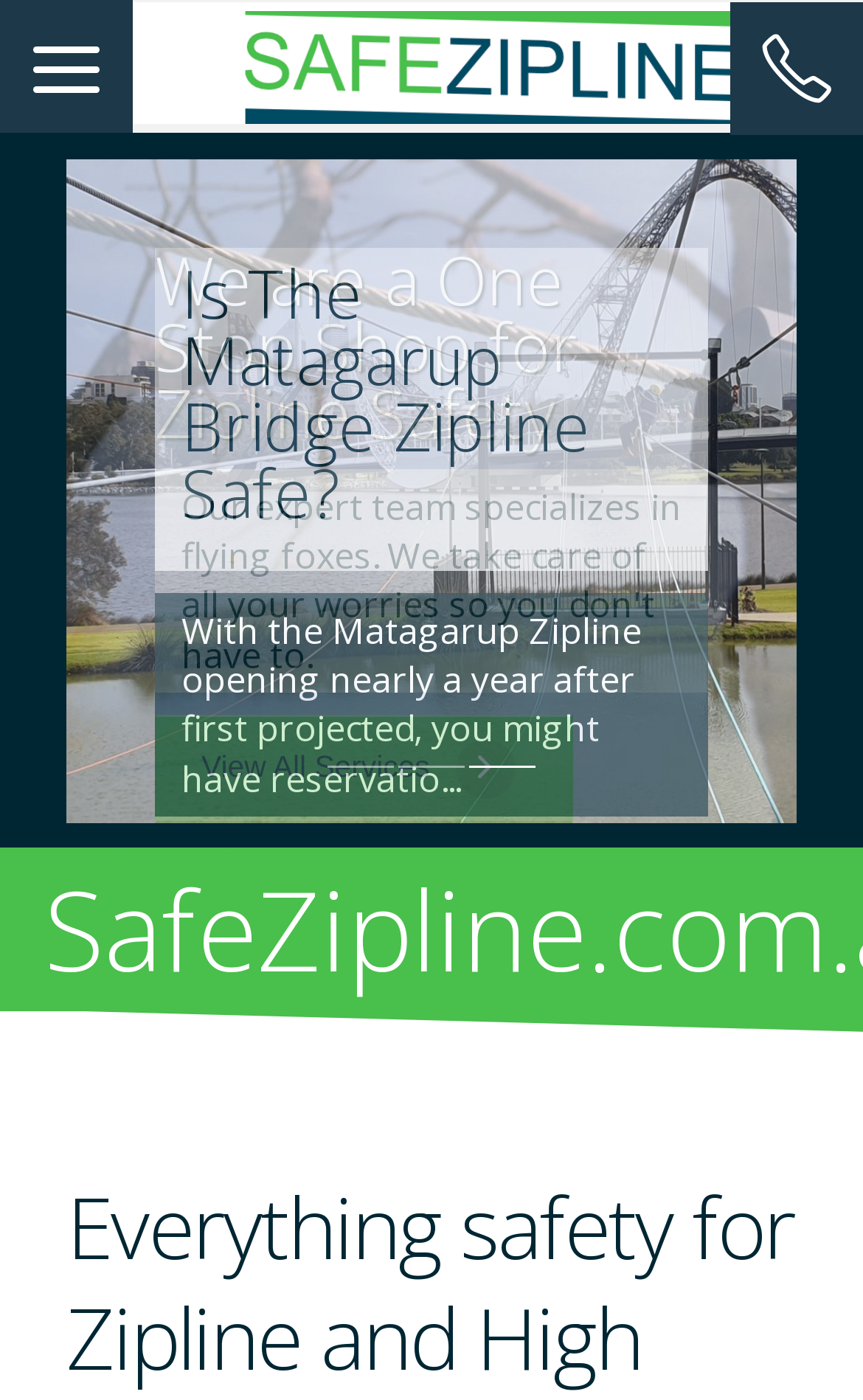Find the bounding box of the web element that fits this description: "Do The Quiz".

[0.179, 0.511, 0.593, 0.588]